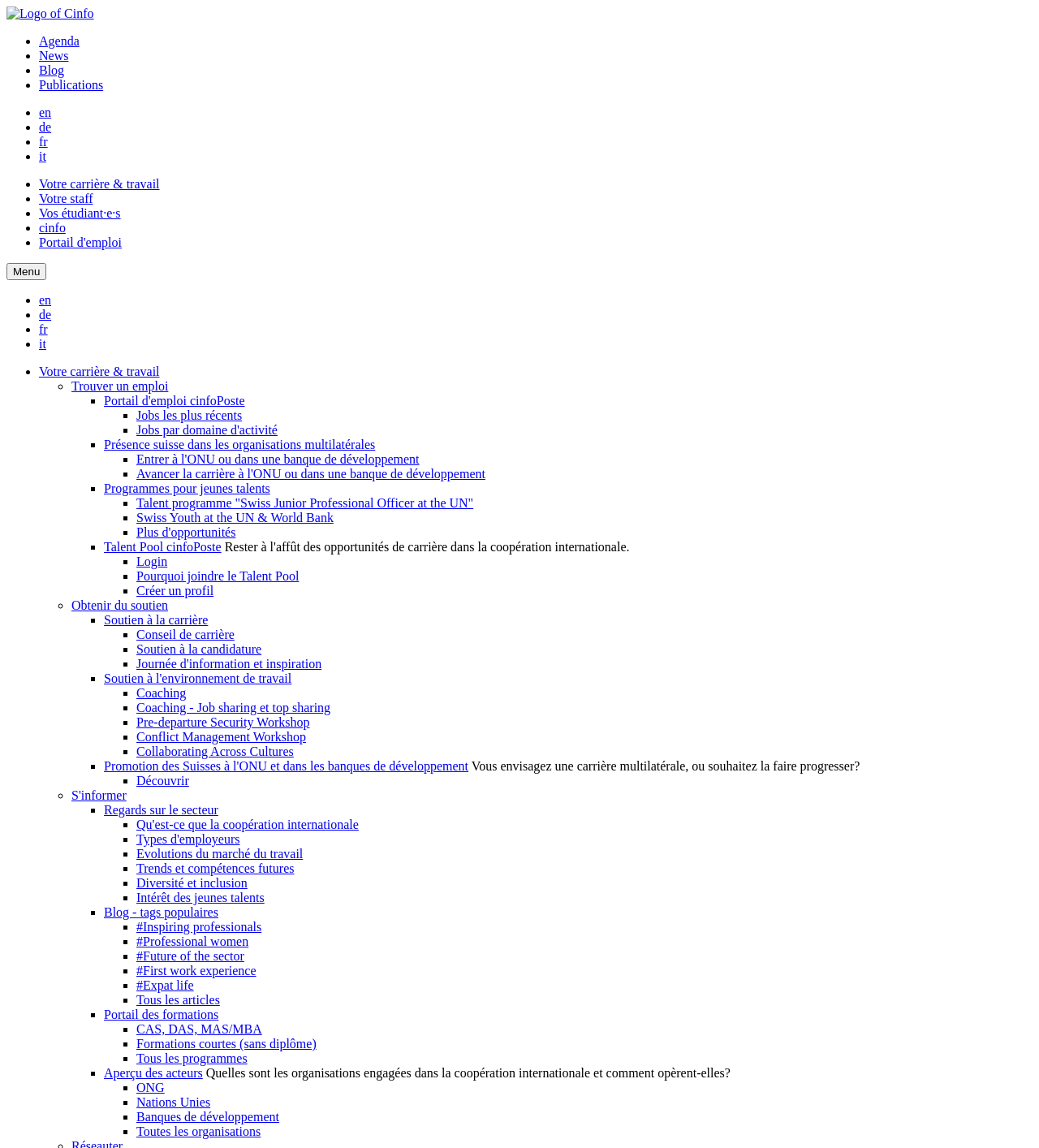Answer the question briefly using a single word or phrase: 
What is the logo of Cinfo?

Logo of Cinfo